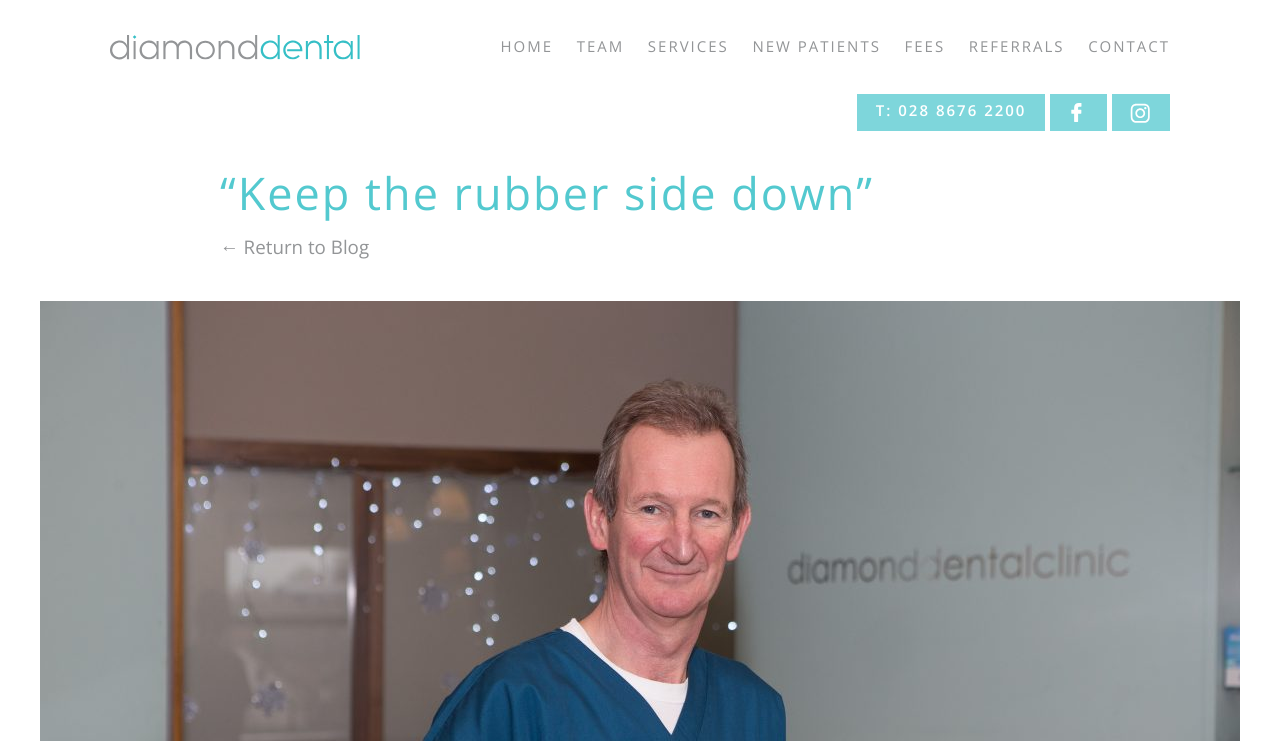Please identify the bounding box coordinates of the element I should click to complete this instruction: 'Click HOME'. The coordinates should be given as four float numbers between 0 and 1, like this: [left, top, right, bottom].

[0.391, 0.043, 0.432, 0.084]